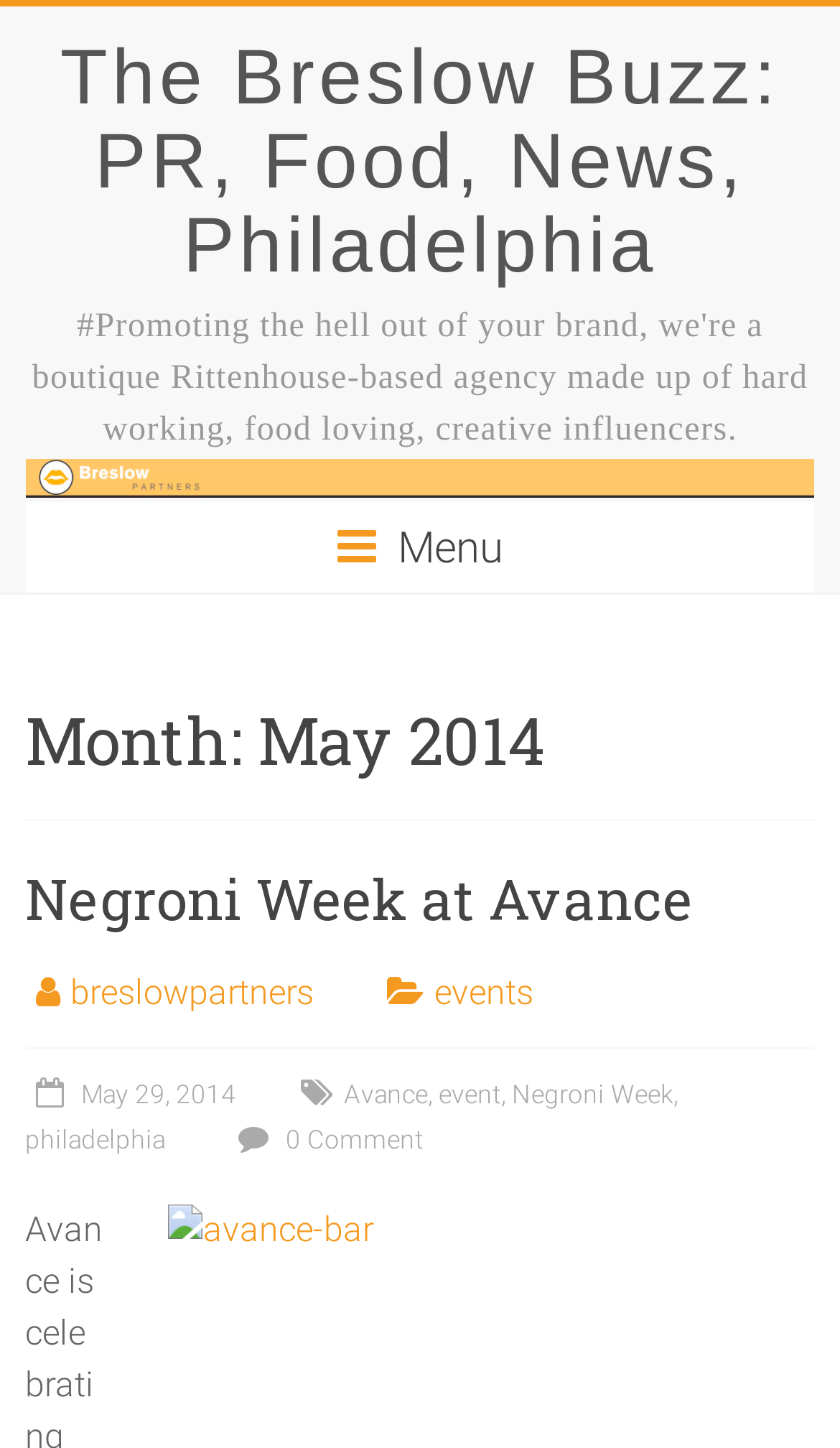Determine the bounding box coordinates of the section to be clicked to follow the instruction: "Visit the homepage of The Breslow Buzz". The coordinates should be given as four float numbers between 0 and 1, formatted as [left, top, right, bottom].

[0.072, 0.022, 0.928, 0.199]